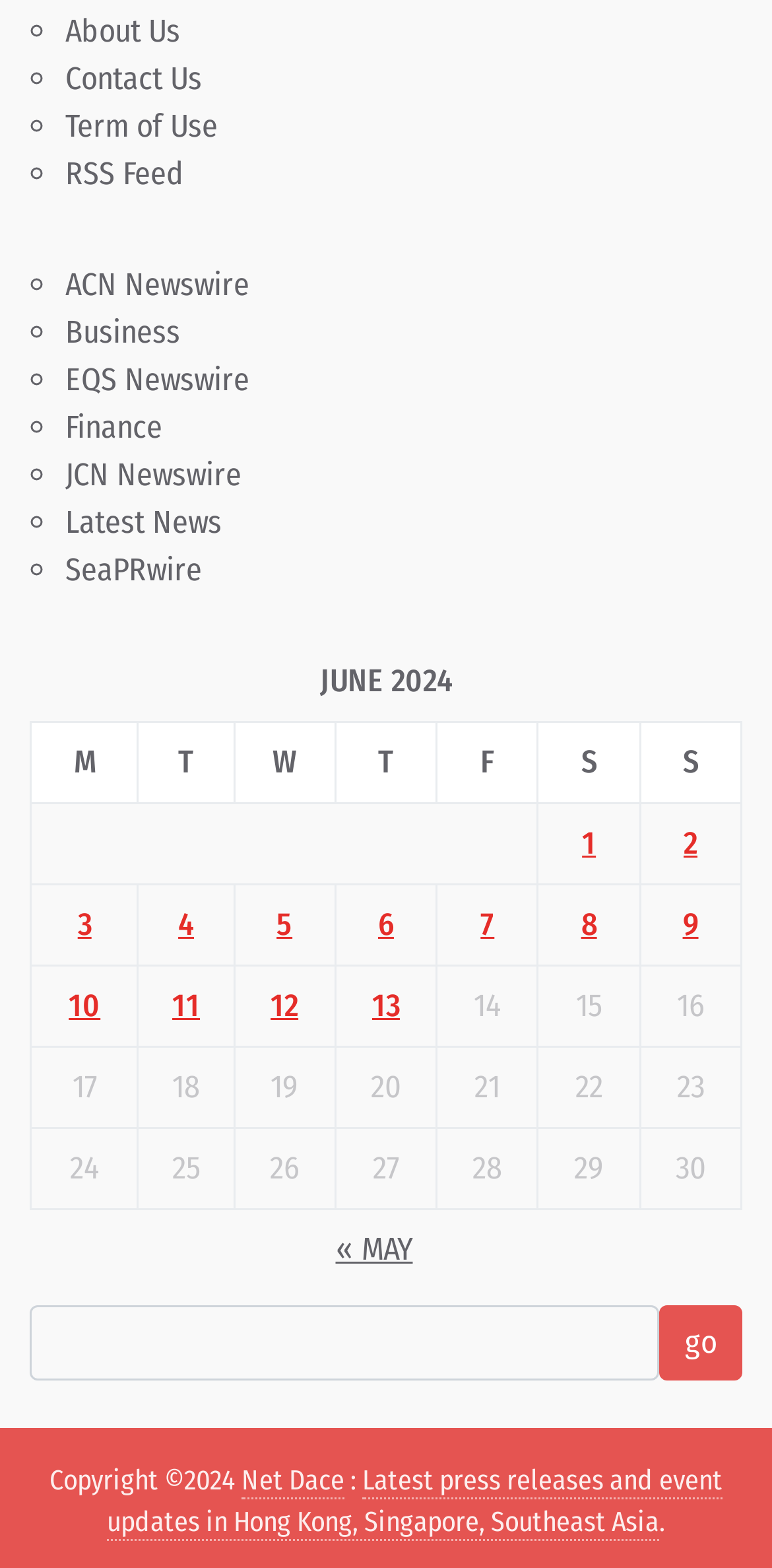Please indicate the bounding box coordinates of the element's region to be clicked to achieve the instruction: "Click on About Us". Provide the coordinates as four float numbers between 0 and 1, i.e., [left, top, right, bottom].

[0.085, 0.007, 0.233, 0.031]